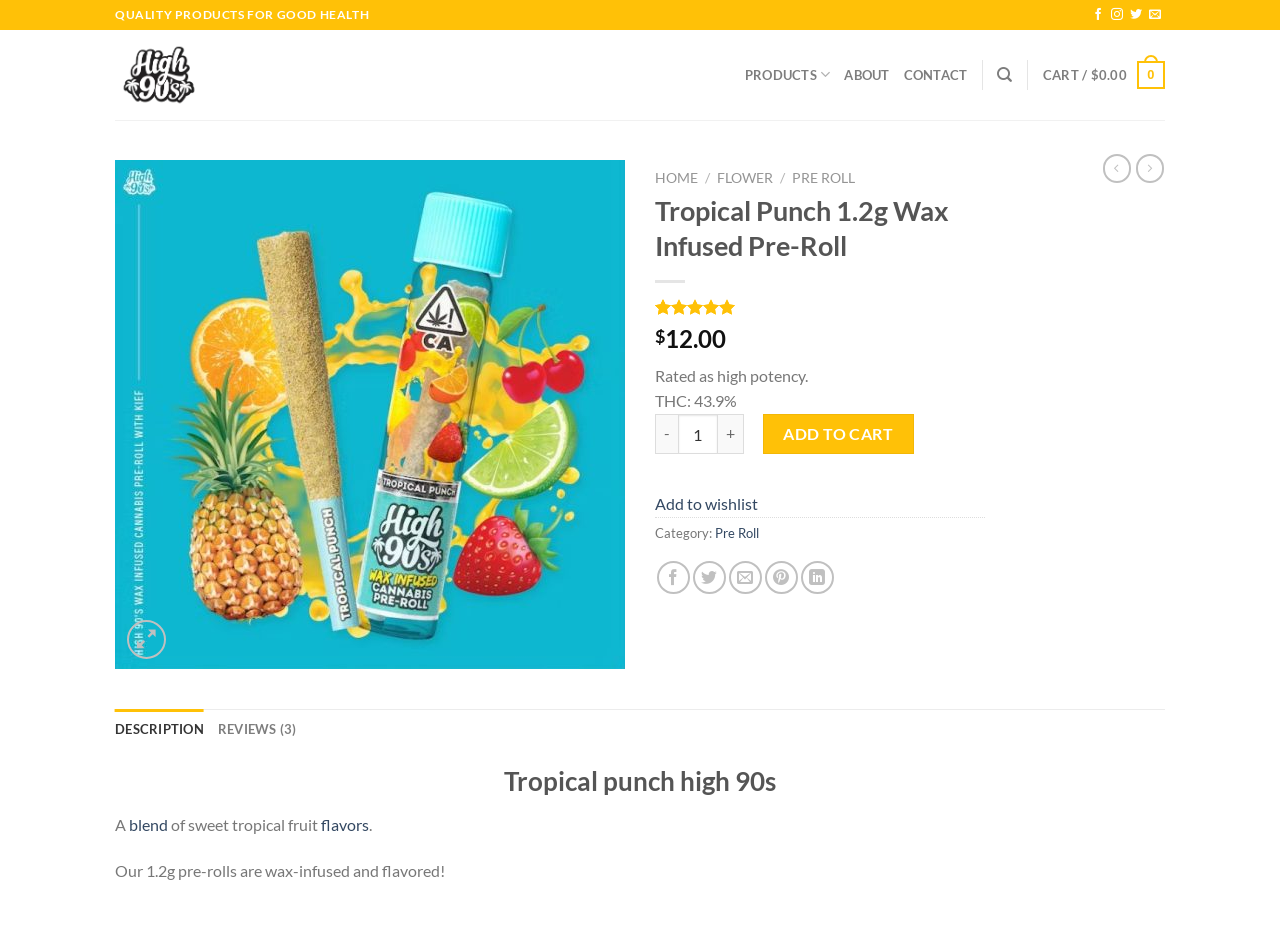Give a comprehensive overview of the webpage, including key elements.

This webpage is an e-commerce product page for a cannabis product called "Tropical Punch 1.2g Wax Infused Pre-Roll". At the top of the page, there is a header section with links to social media platforms, an email contact, and a search bar. Below the header, there is a navigation menu with links to different sections of the website, including "Products", "About", "Contact", and "Cart".

The main content of the page is divided into two sections. On the left side, there is a product image and a carousel with navigation buttons to view more images. On the right side, there is a product description section with a heading, a rating system with 5 stars, and a price of $12.00. Below the price, there is a quantity selector and an "Add to Cart" button.

The product description section also includes a list of product details, such as THC content and category. There are also links to share the product on social media platforms and via email.

At the bottom of the page, there is a tab list with two tabs: "Description" and "Reviews (3)". The "Description" tab is currently selected and displays a brief product description. The "Reviews" tab is not selected, but it likely displays customer reviews of the product.

Throughout the page, there are various buttons and links to navigate to other sections of the website, such as the wishlist, cart, and product categories.